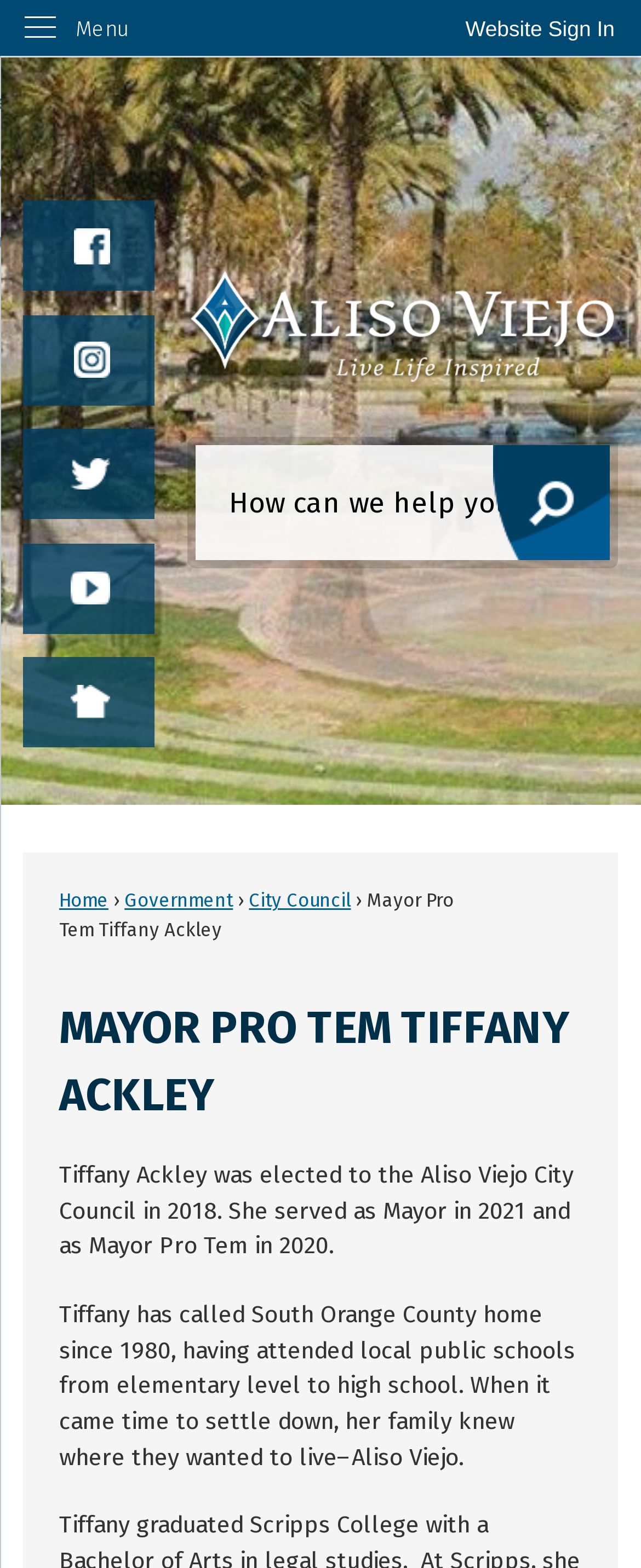Please identify the bounding box coordinates for the region that you need to click to follow this instruction: "Click on the WhatsApp link".

None